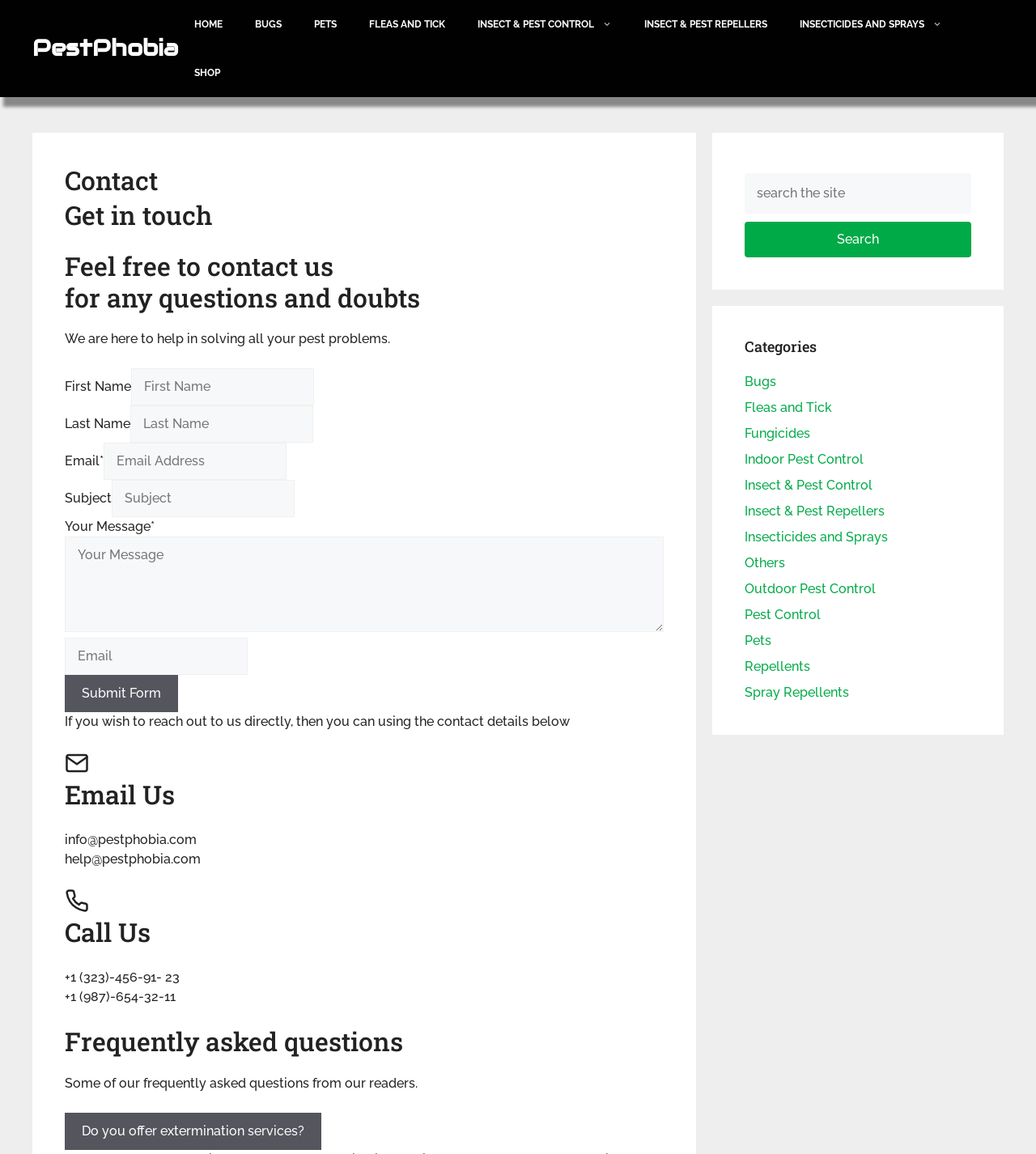Show the bounding box coordinates of the region that should be clicked to follow the instruction: "Click the Submit Form button."

[0.062, 0.585, 0.172, 0.617]